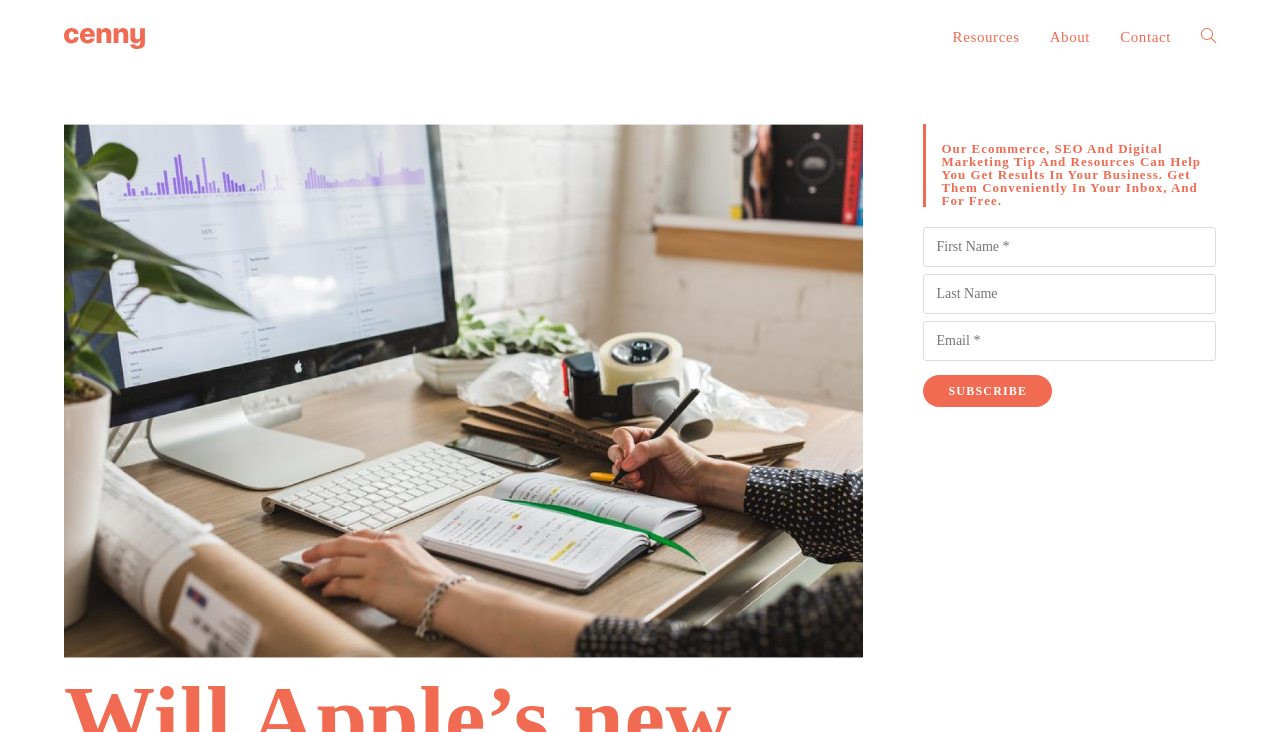Pinpoint the bounding box coordinates of the clickable area needed to execute the instruction: "Enter your first name". The coordinates should be specified as four float numbers between 0 and 1, i.e., [left, top, right, bottom].

[0.721, 0.31, 0.95, 0.365]